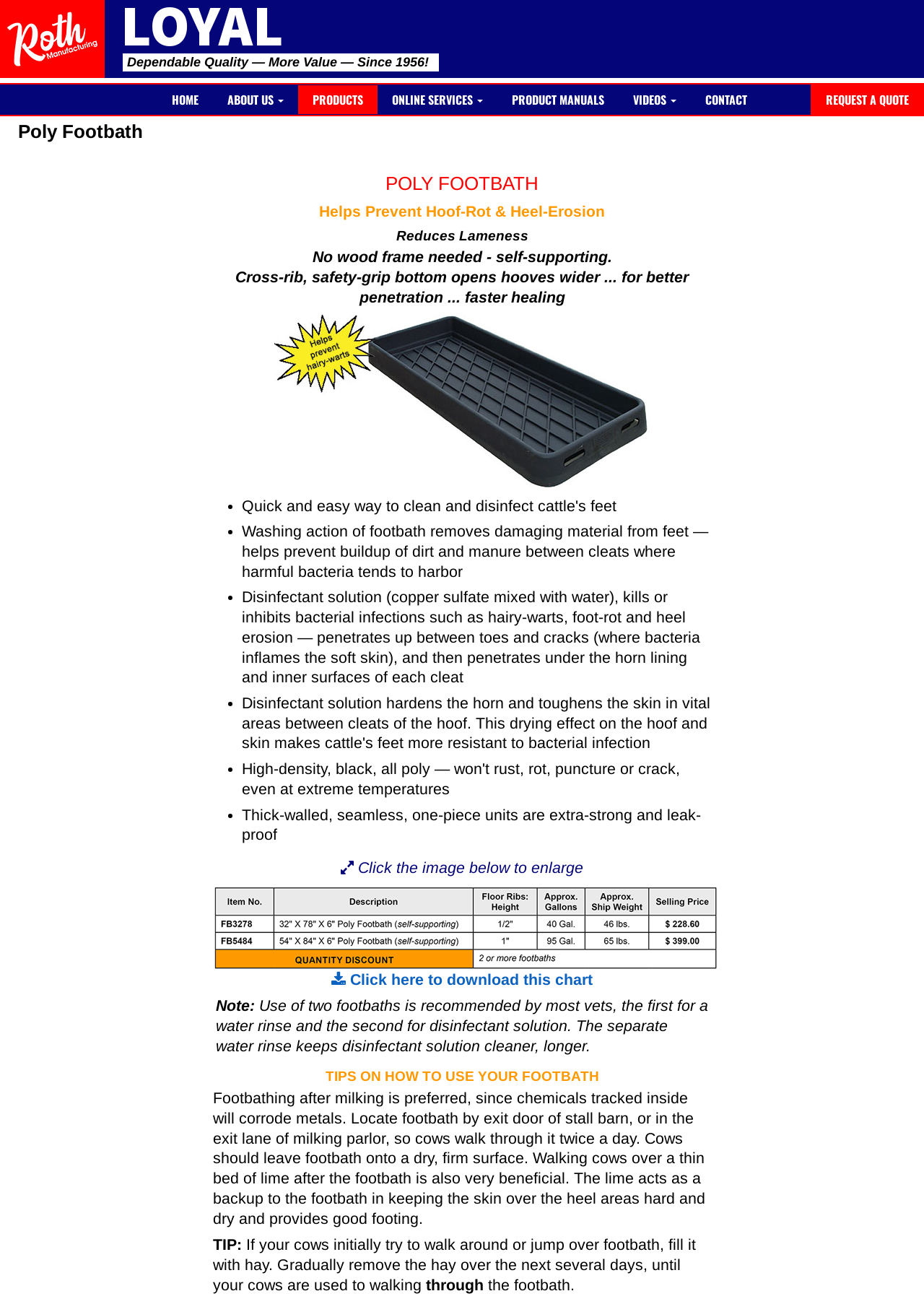Specify the bounding box coordinates of the area to click in order to follow the given instruction: "Click the HOME link."

[0.17, 0.065, 0.23, 0.087]